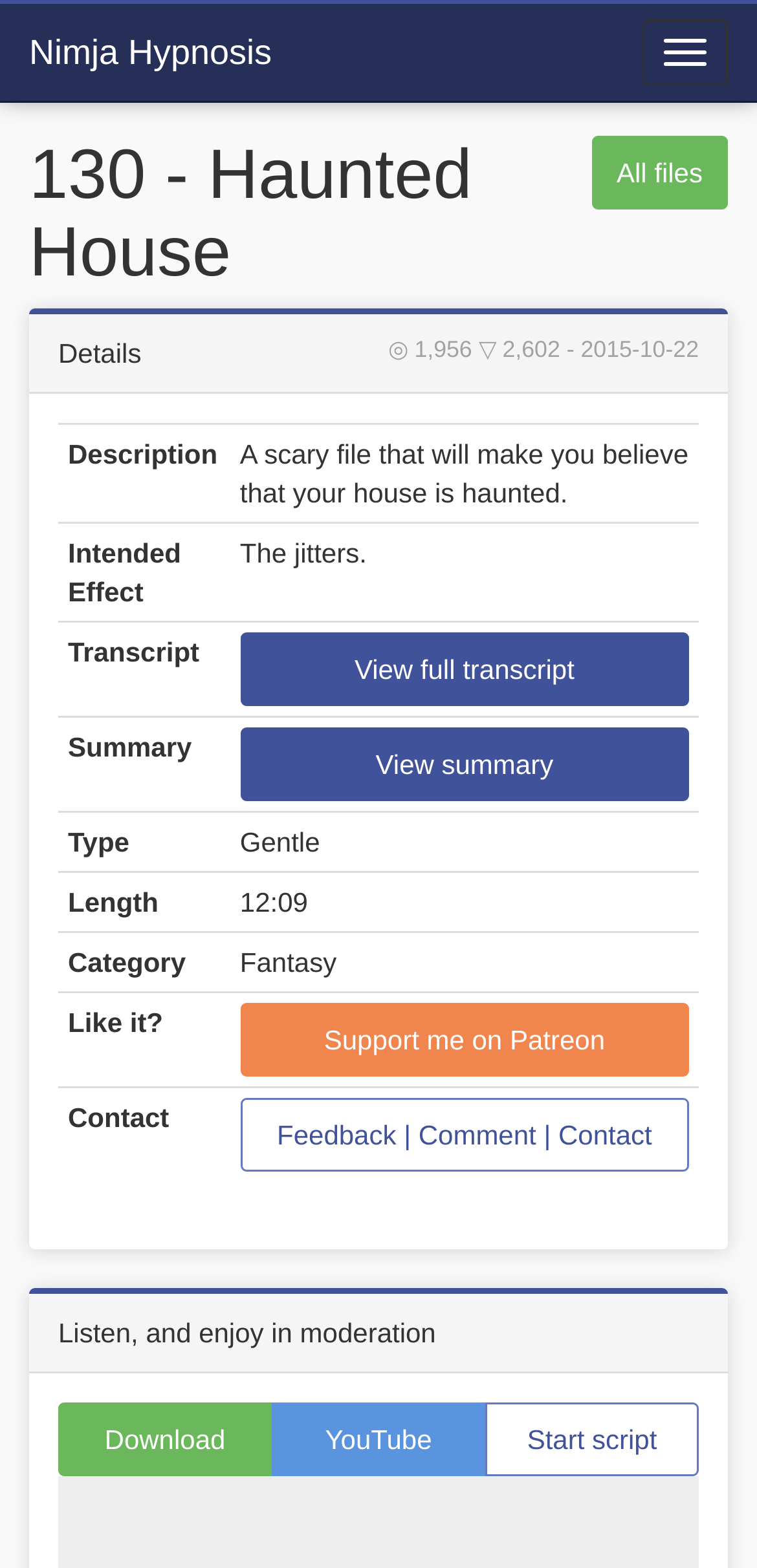Please determine the heading text of this webpage.

130 - Haunted House